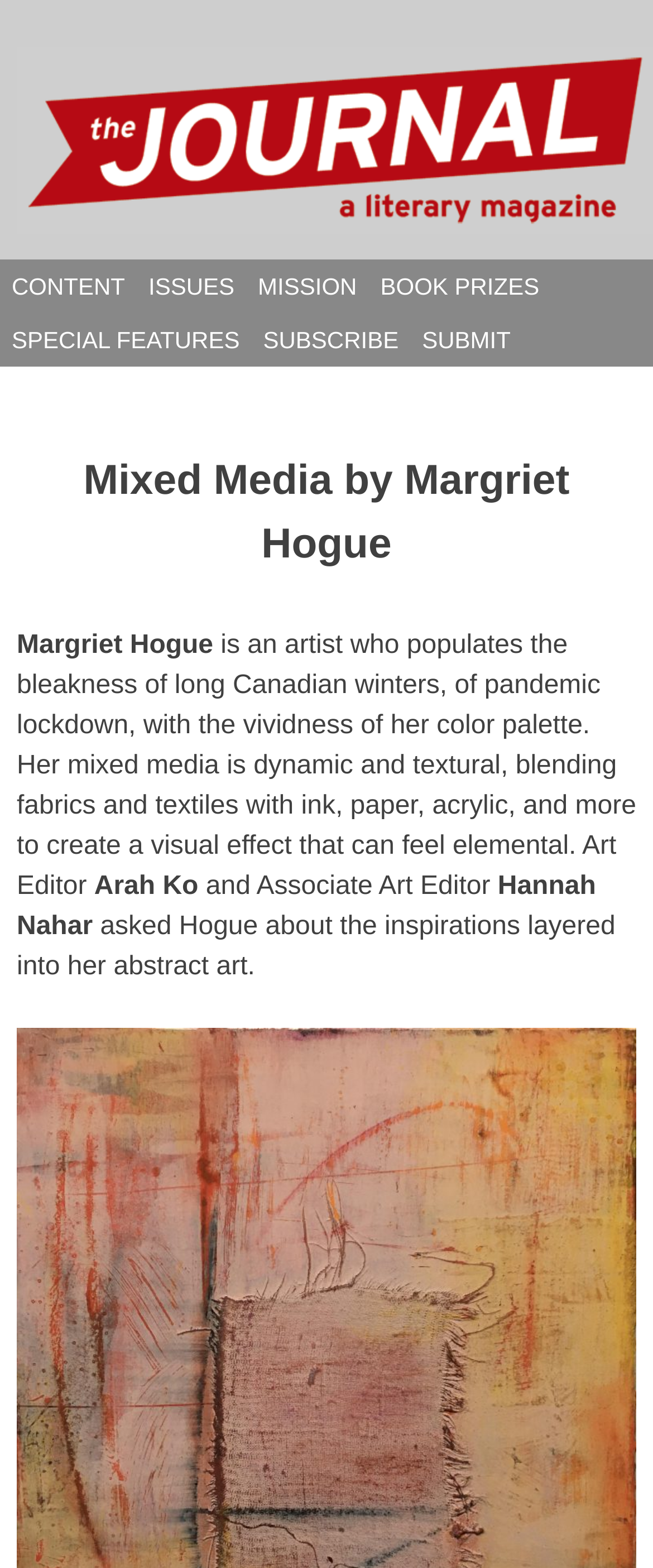Please identify the bounding box coordinates of the element I need to click to follow this instruction: "Search for articles".

[0.872, 0.204, 0.908, 0.219]